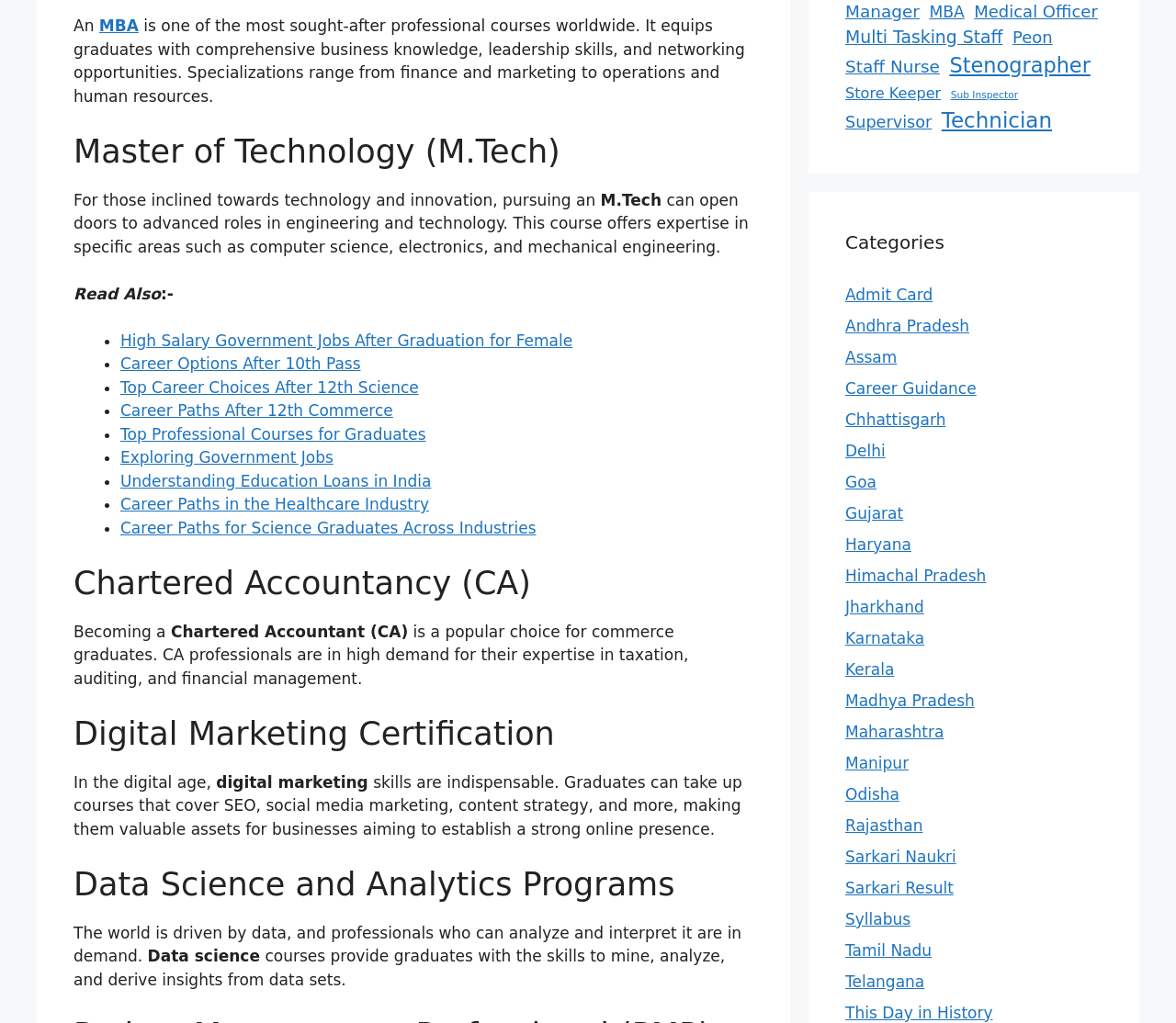Bounding box coordinates are to be given in the format (top-left x, top-left y, bottom-right x, bottom-right y). All values must be floating point numbers between 0 and 1. Provide the bounding box coordinate for the UI element described as: This Day in History

[0.719, 0.981, 0.844, 0.999]